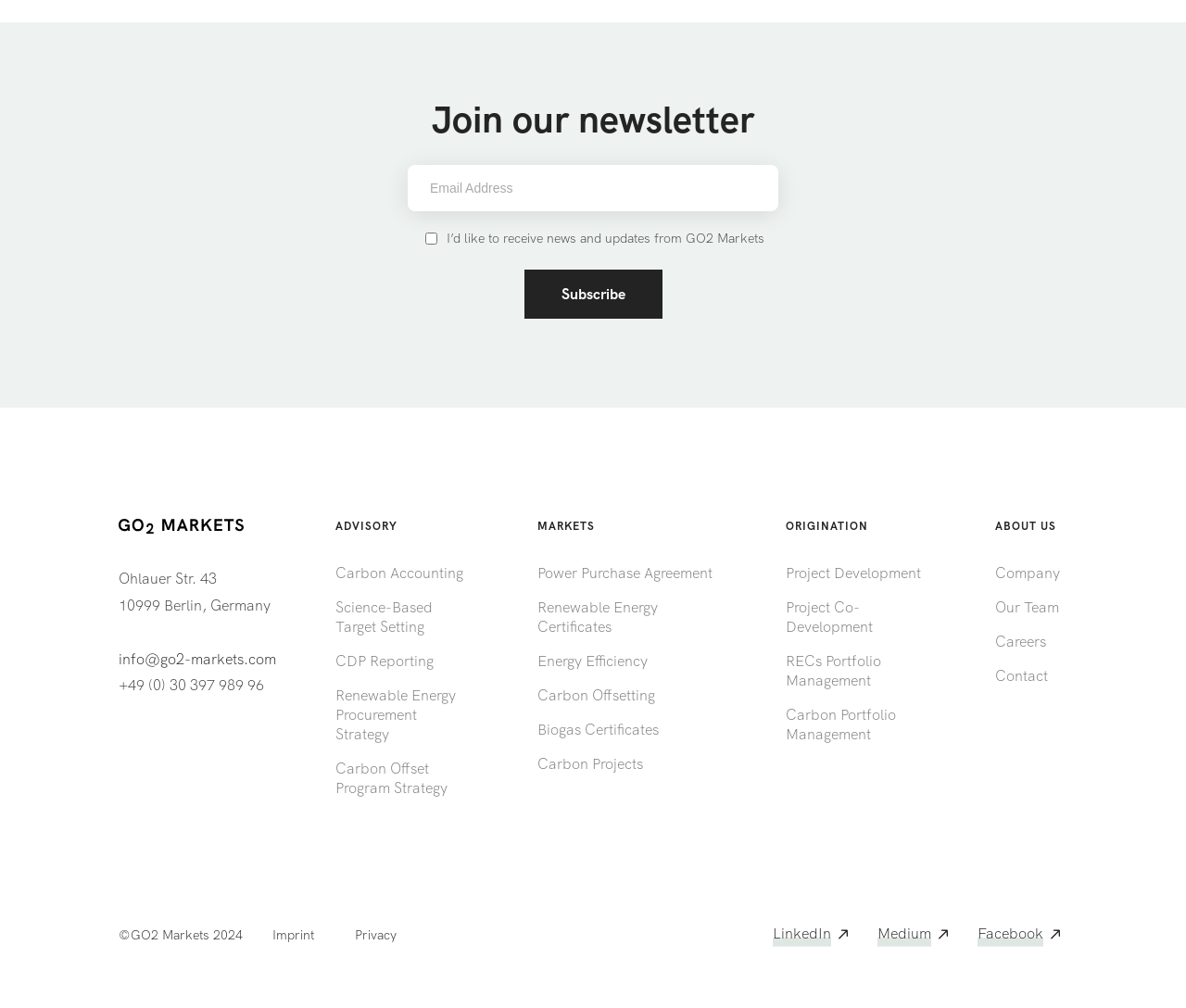What is the purpose of the 'Subscribe' button?
Refer to the image and provide a concise answer in one word or phrase.

To join the newsletter